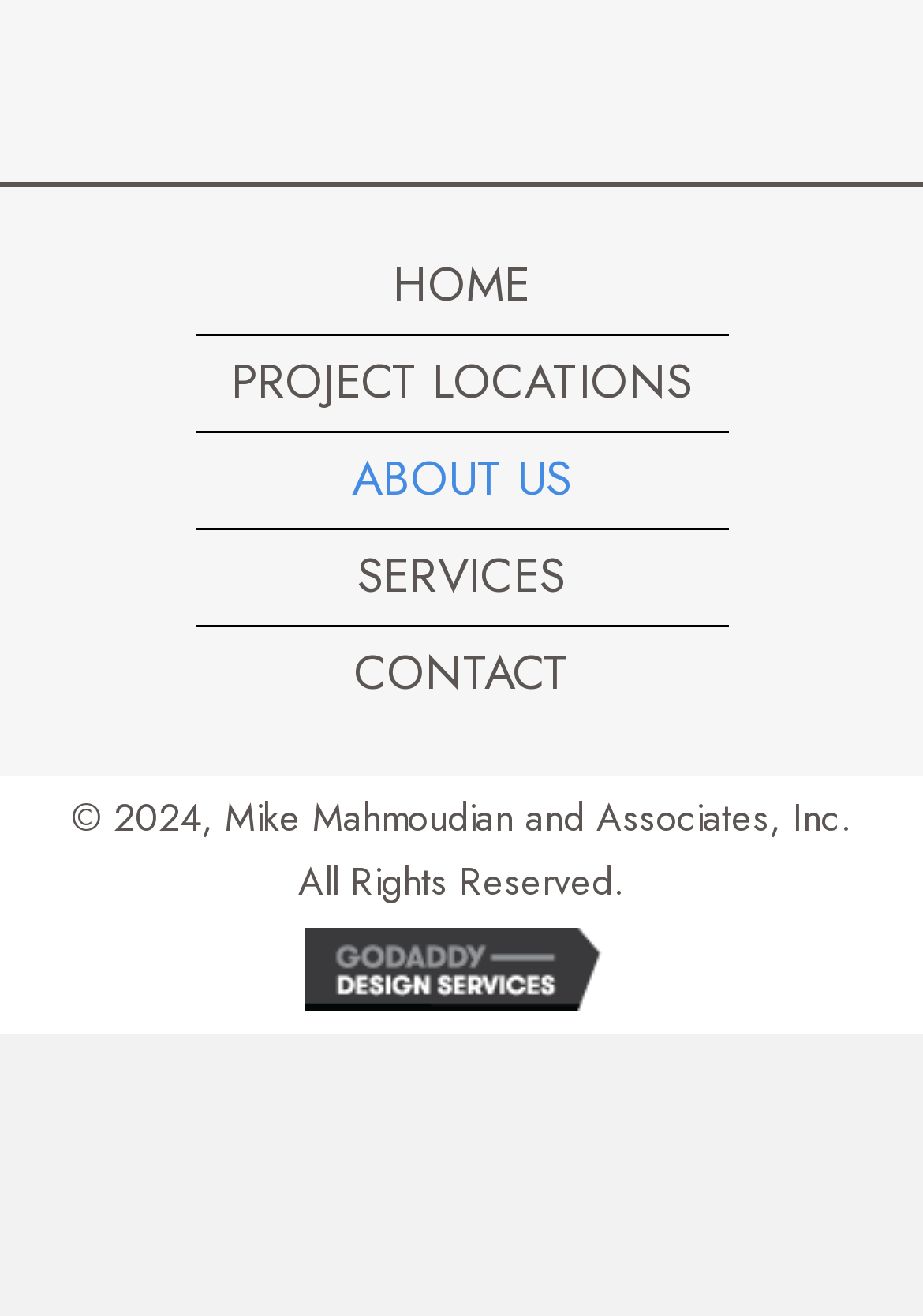Extract the bounding box coordinates for the UI element described by the text: "Project Locations". The coordinates should be in the form of [left, top, right, bottom] with values between 0 and 1.

[0.25, 0.477, 0.75, 0.535]